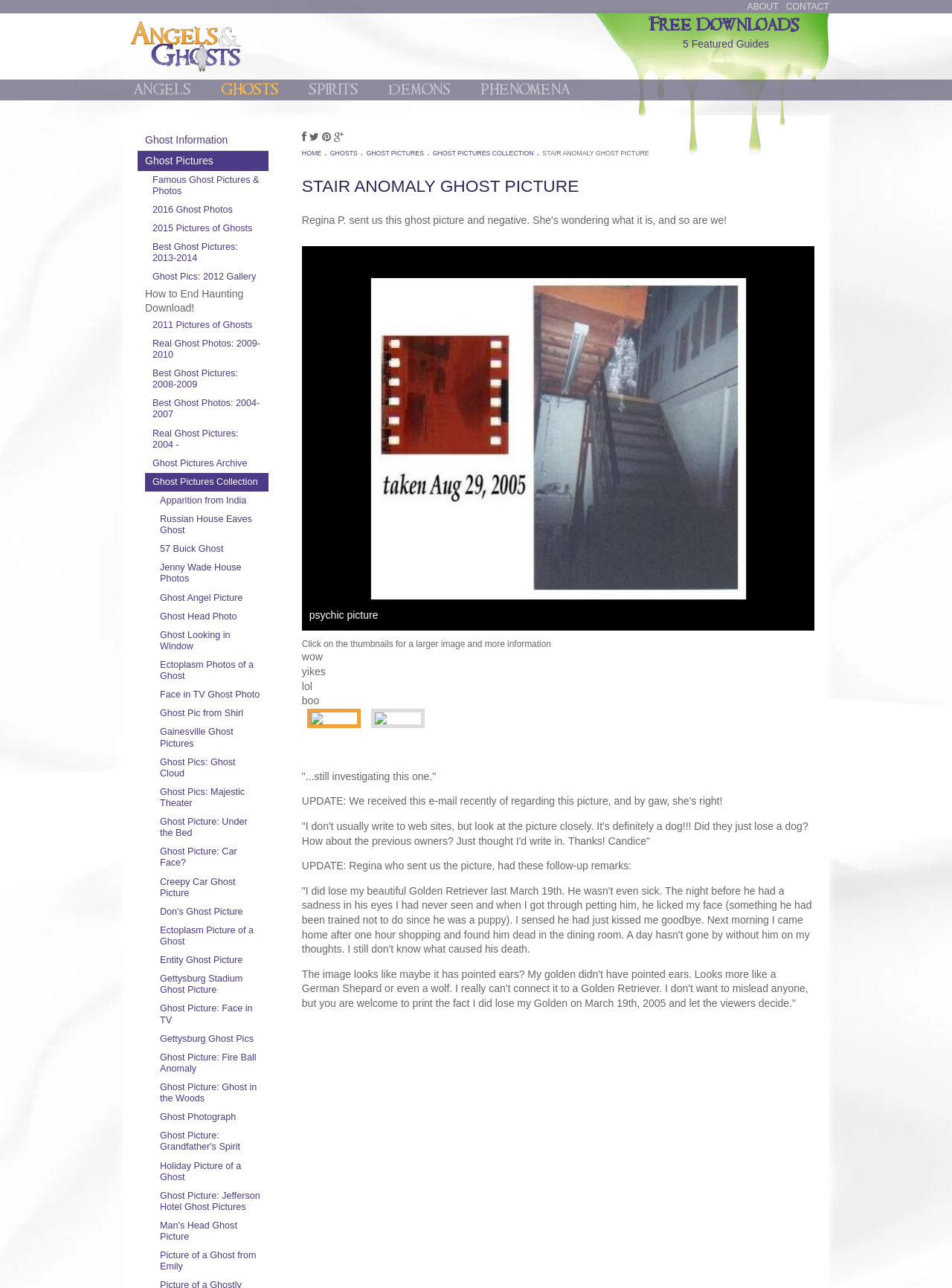Construct a thorough caption encompassing all aspects of the webpage.

This webpage is about ghost pictures, specifically a stair anomaly ghost picture. At the top, there are several links to different sections of the website, including "ABOUT", "CONTACT", "Angels & Ghosts logo", "Post", "Signup", and "Free Downloads! 5 Featured Guides". Below these links, there are five main categories: "ANGELS", "GHOSTS", "SPIRITS", "DEMONS", and "PHENOMENA". 

Under the "PHENOMENA" category, there are many links to different ghost pictures, including "Ghost Information", "Ghost Pictures", "Famous Ghost Pictures & Photos", and many others. These links are arranged in a vertical list, taking up most of the page.

In the main content area, there is a heading that reads "STAIR ANOMALY GHOST PICTURE". Below this heading, there is a large image of a ghost picture, described as a "psychic picture". The image takes up most of the width of the page. 

Below the image, there are several lines of text, including a description of the image and some comments from users. The comments express surprise and amazement at the image, with some users sharing their own experiences with ghost sightings. 

On the right side of the page, there are two small images, and below them, there are several links to other ghost pictures, including a "Staffordshire Ectoplasm Ghost Picture" and a "Stanley Hotel Ghost Picture".